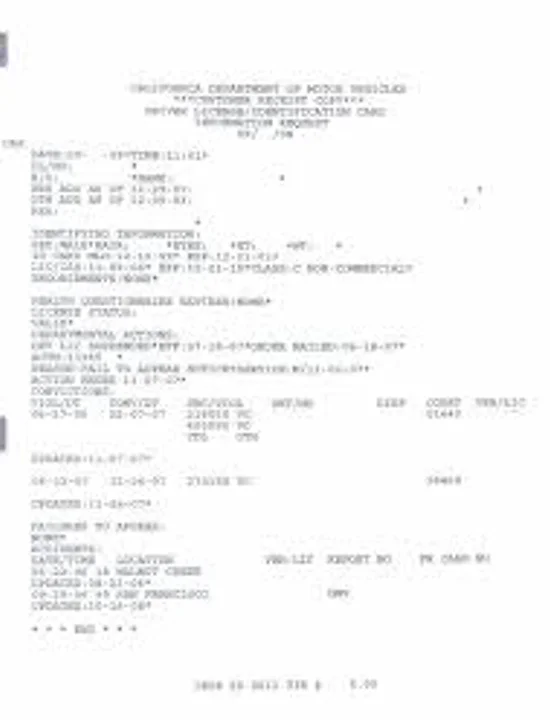Describe every aspect of the image in detail.

The image is a document titled "Illinois Department of Motor Vehicles Driving Record/Identification Card." It features various textual elements that include personal and identifying information of an individual, such as name, gender, birth date, and driver's license details. The document appears to outline the individual's driving history, including any recorded infractions or violations. The layout is structured with labeled sections for easy reading, and it likely serves as an official record used for legal or administrative purposes, especially in relation to a driver's license status. The overall tone suggests serious implications regarding driving privileges, possibly linked to infractions or license suspensions.